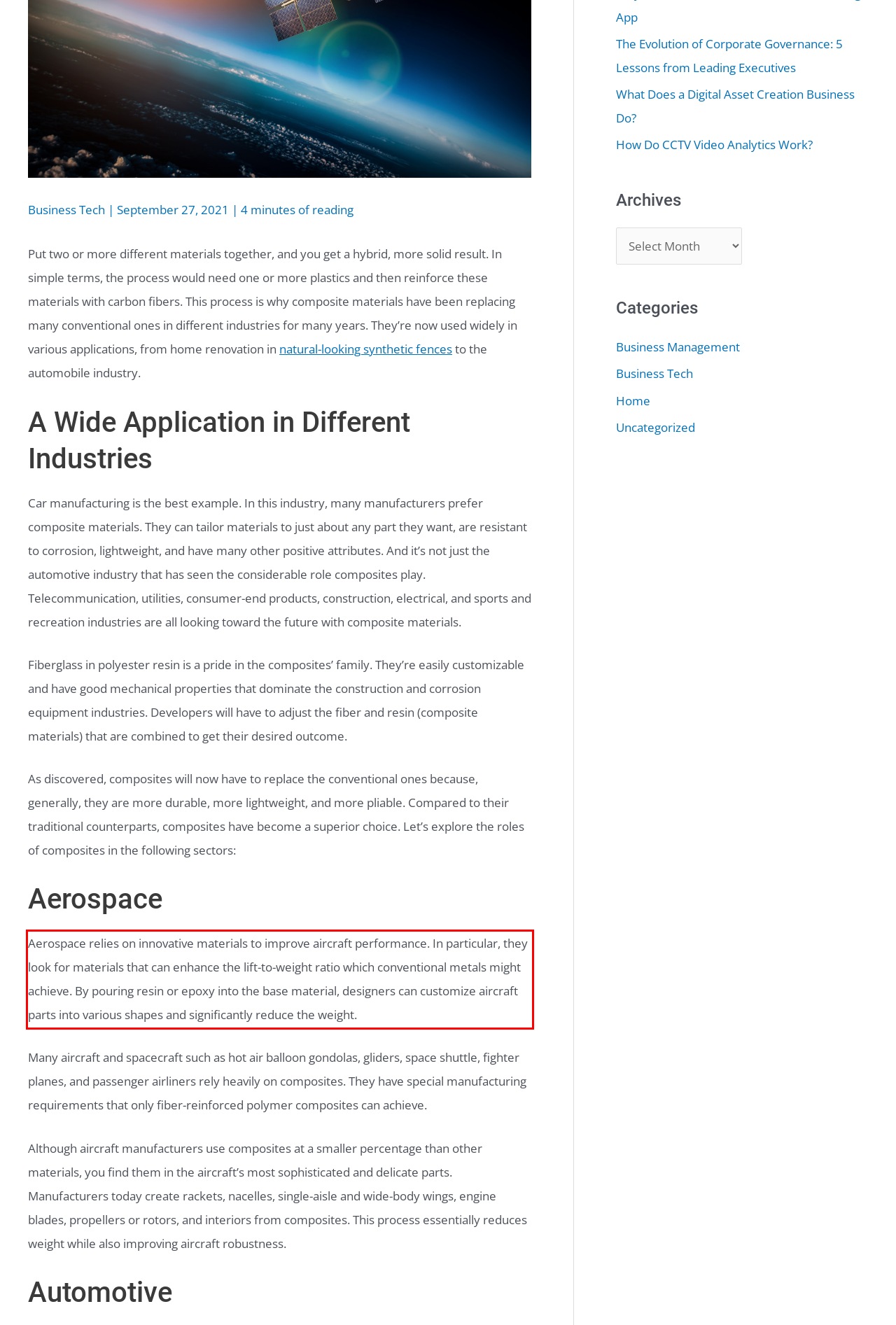Identify the text inside the red bounding box on the provided webpage screenshot by performing OCR.

Aerospace relies on innovative materials to improve aircraft performance. In particular, they look for materials that can enhance the lift-to-weight ratio which conventional metals might achieve. By pouring resin or epoxy into the base material, designers can customize aircraft parts into various shapes and significantly reduce the weight.